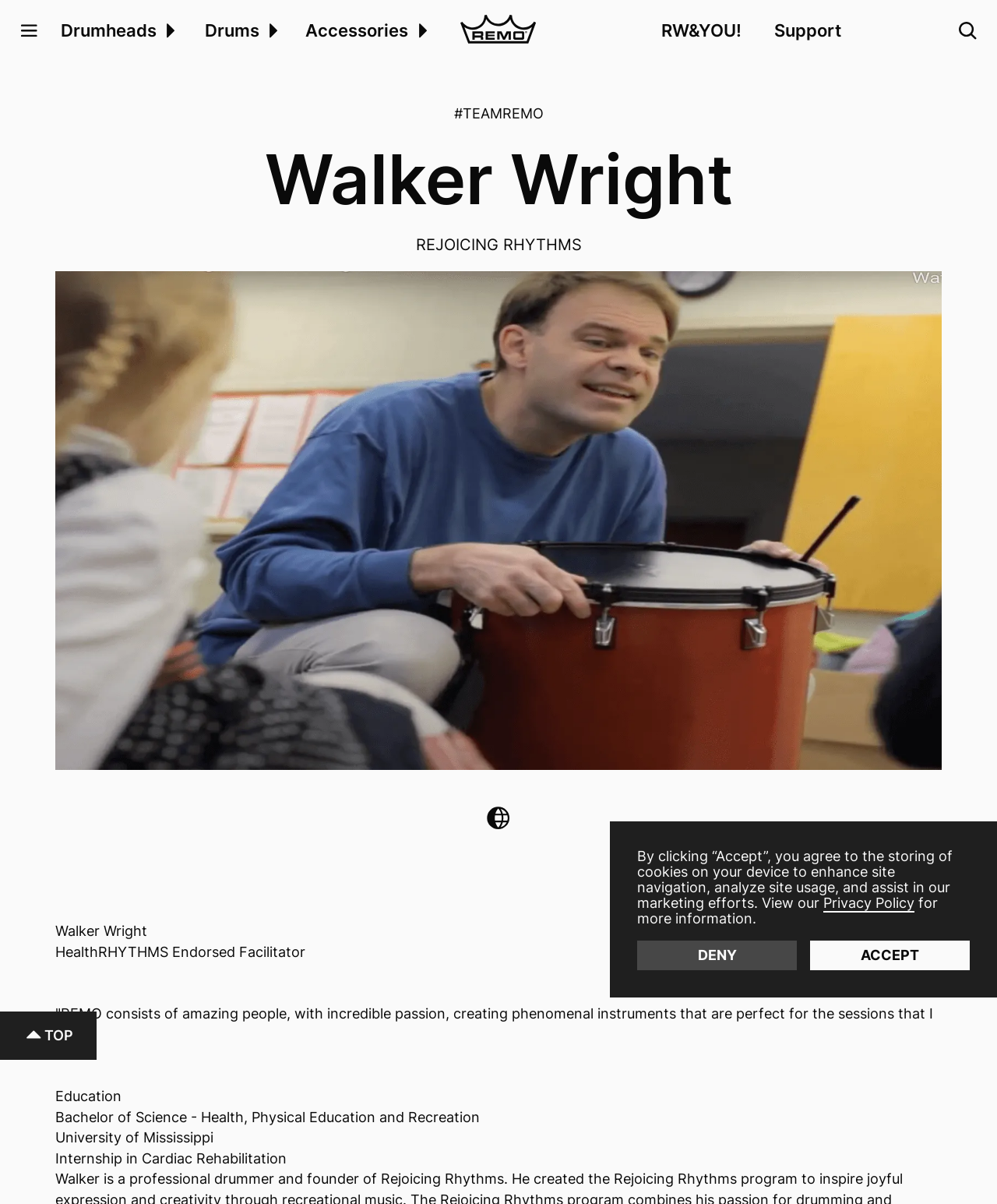Give a concise answer using one word or a phrase to the following question:
What is the educational background of Walker Wright?

University of Mississippi